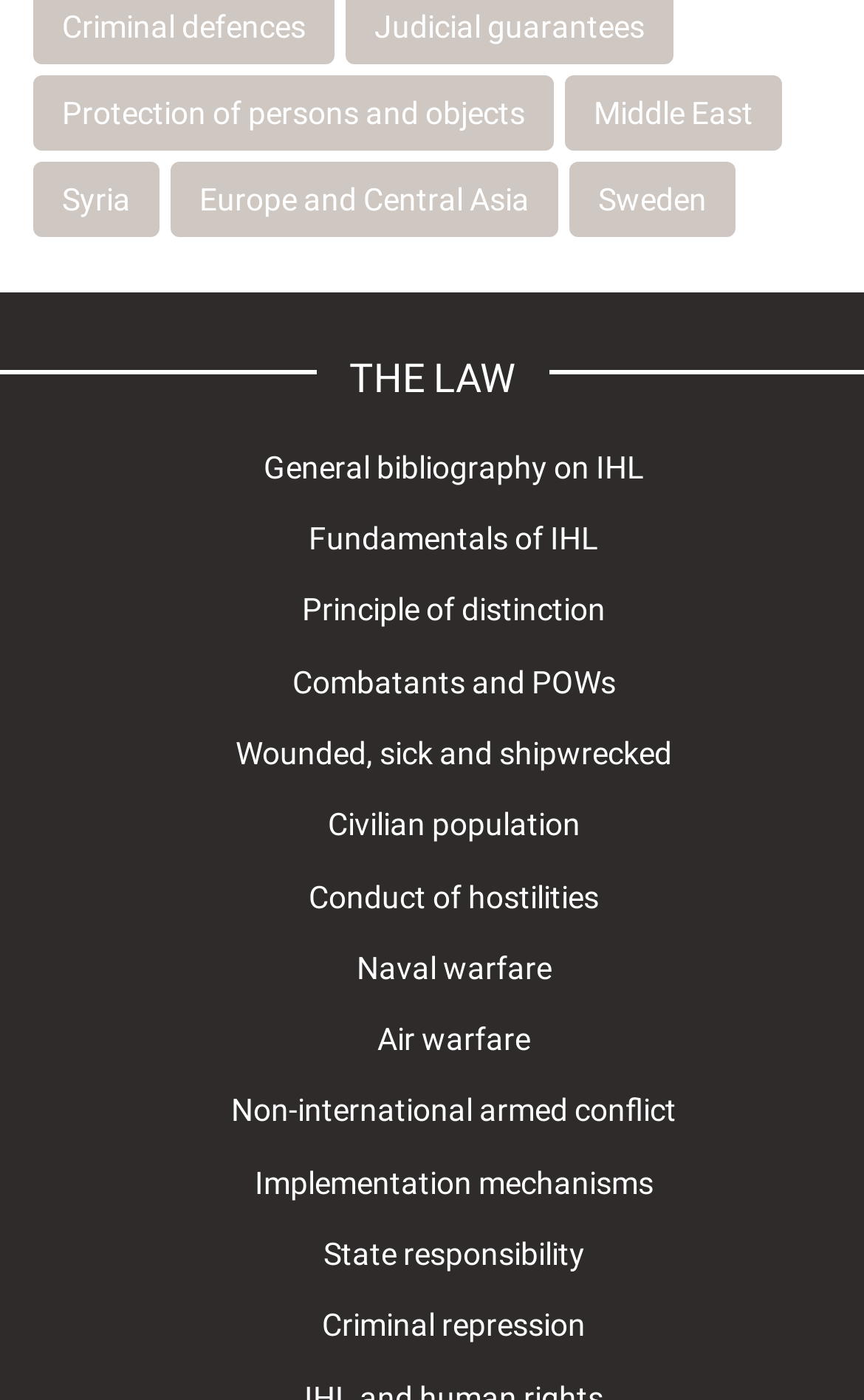Please determine the bounding box coordinates of the element to click in order to execute the following instruction: "Explore 'Non-international armed conflict'". The coordinates should be four float numbers between 0 and 1, specified as [left, top, right, bottom].

[0.268, 0.781, 0.783, 0.806]